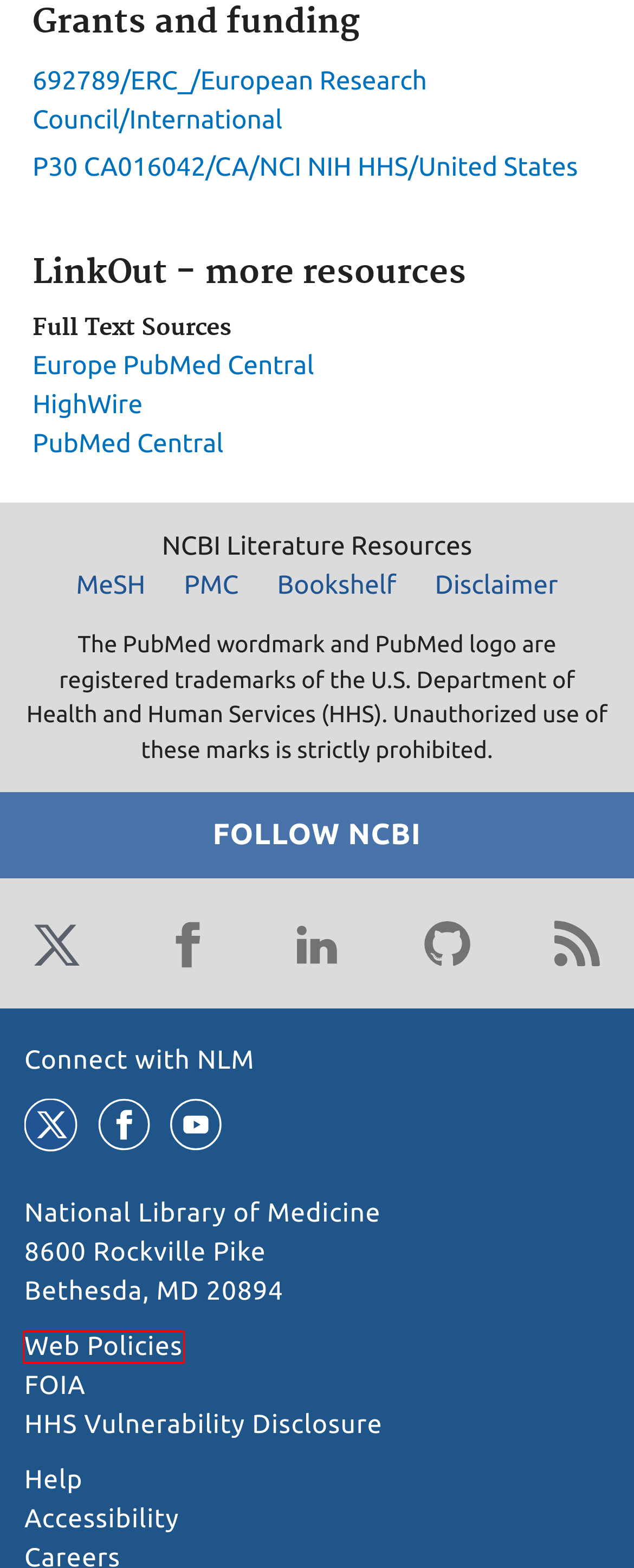Inspect the screenshot of a webpage with a red rectangle bounding box. Identify the webpage description that best corresponds to the new webpage after clicking the element inside the bounding box. Here are the candidates:
A. Dissection of acute stimulus-inducible nucleosome remodeling in mammalian cells
B. Dissection of acute stimulus-inducible nucleosome remodeling in mammalian cells - PMC
C. NLM Web Policies
D. Accessibility on the NLM Website
E. Home - PMC - NCBI
F. Home - MeSH - NCBI
G. Home - Books - NCBI
H. Europe PMC

C